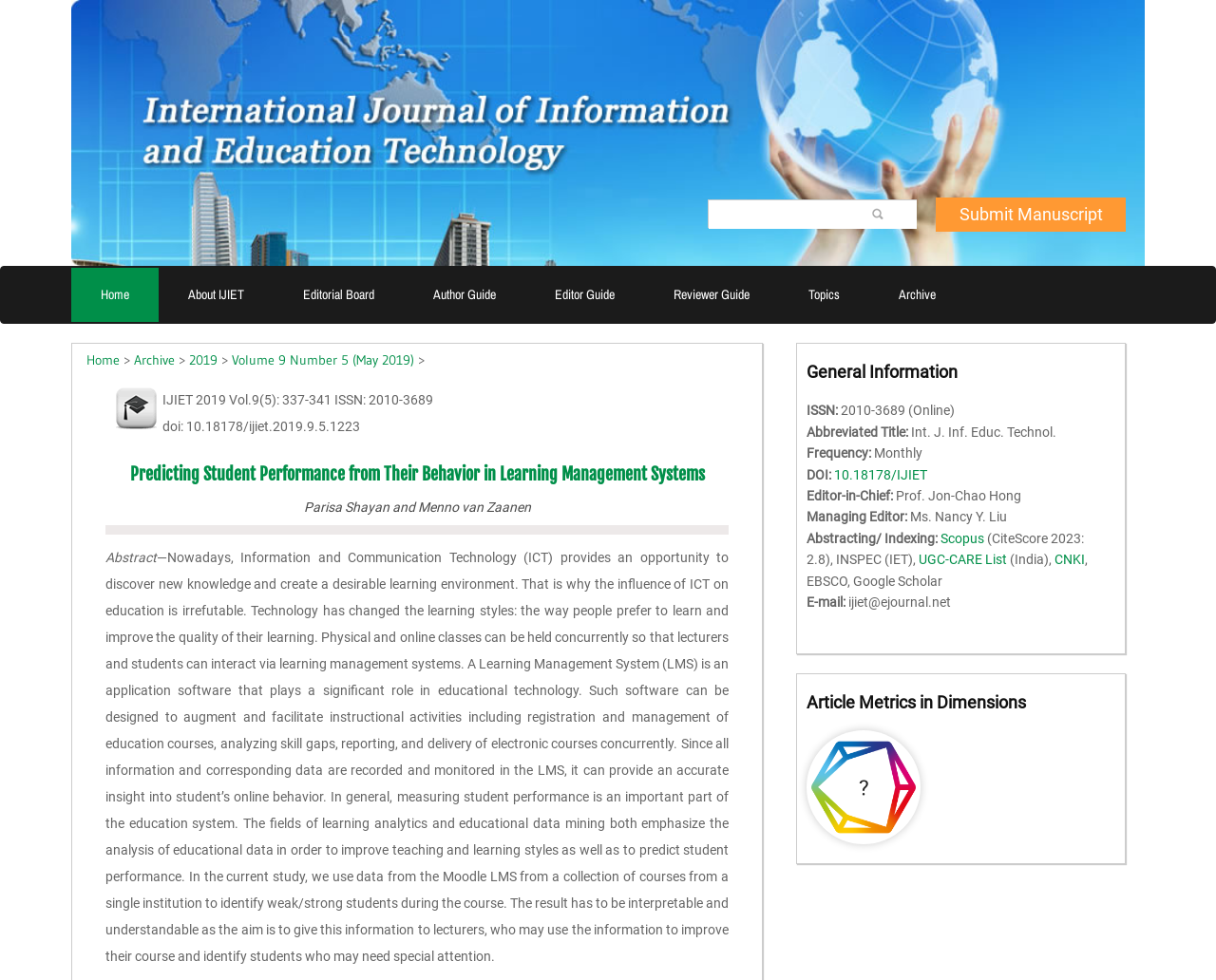Identify the bounding box coordinates necessary to click and complete the given instruction: "Click on the link to view the editorial board".

[0.225, 0.273, 0.332, 0.328]